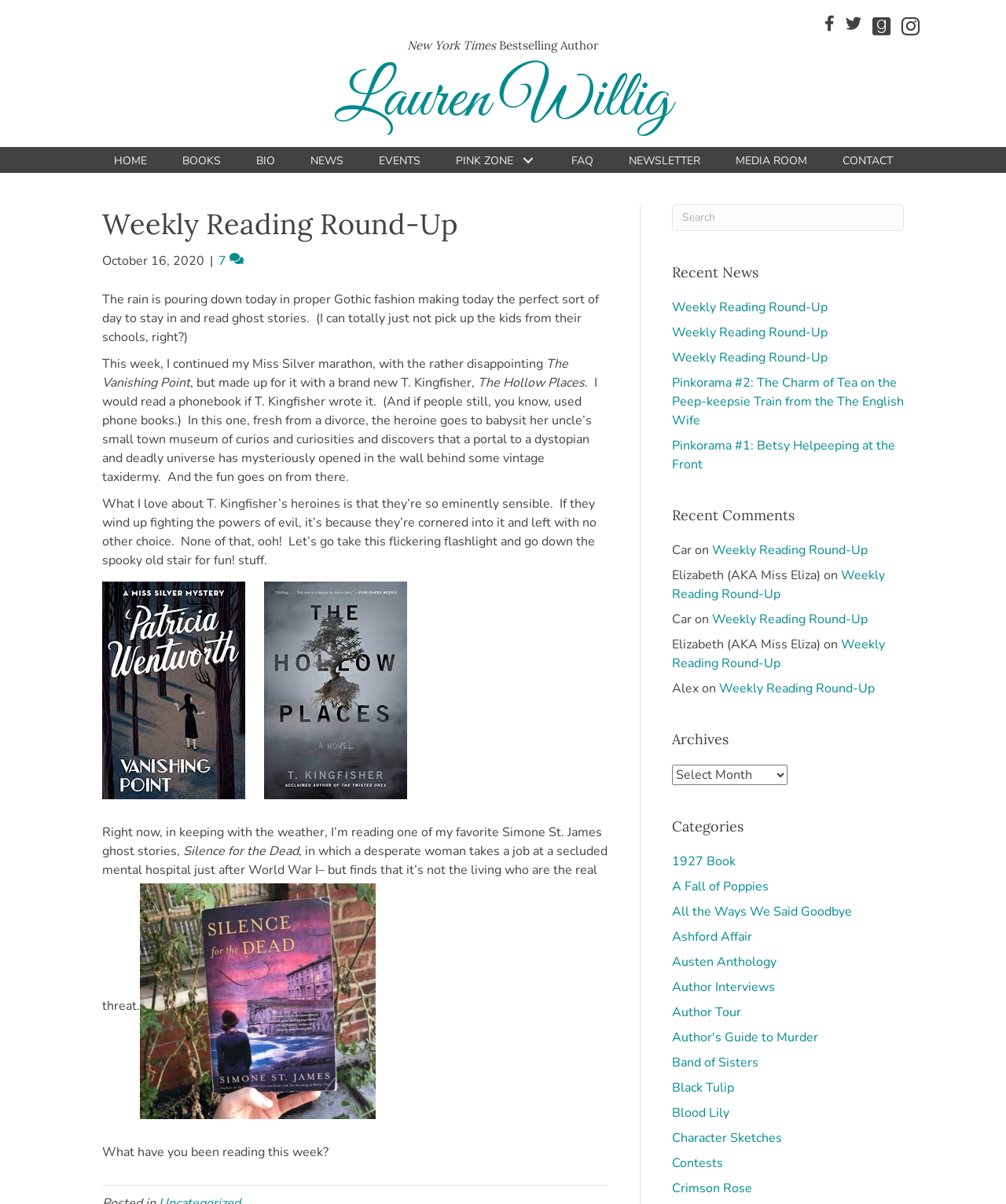Please specify the bounding box coordinates of the clickable region to carry out the following instruction: "Click on the 'HOME' link". The coordinates should be four float numbers between 0 and 1, in the format [left, top, right, bottom].

[0.101, 0.123, 0.157, 0.143]